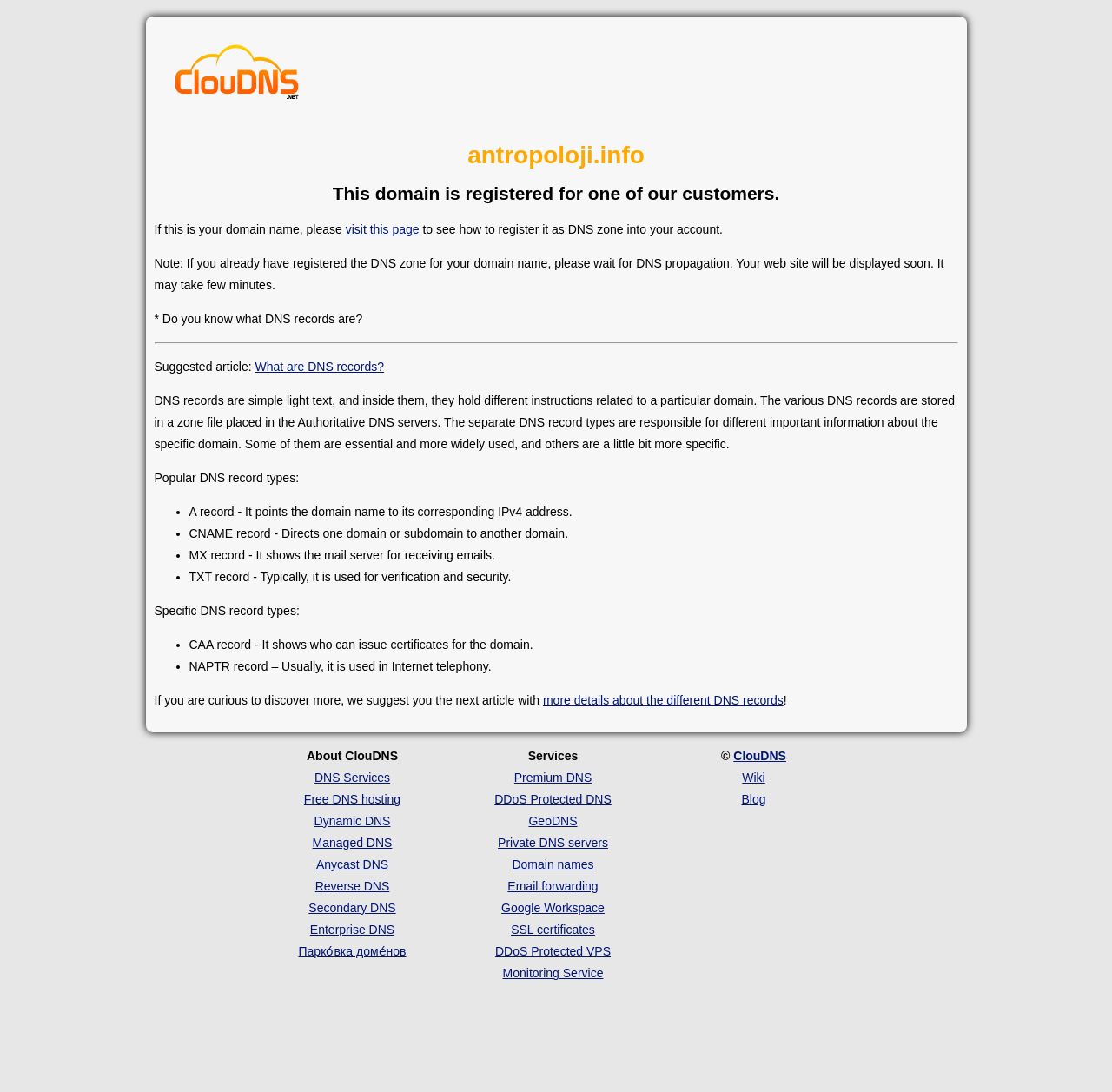Can you show the bounding box coordinates of the region to click on to complete the task described in the instruction: "Sign up for an account"?

None